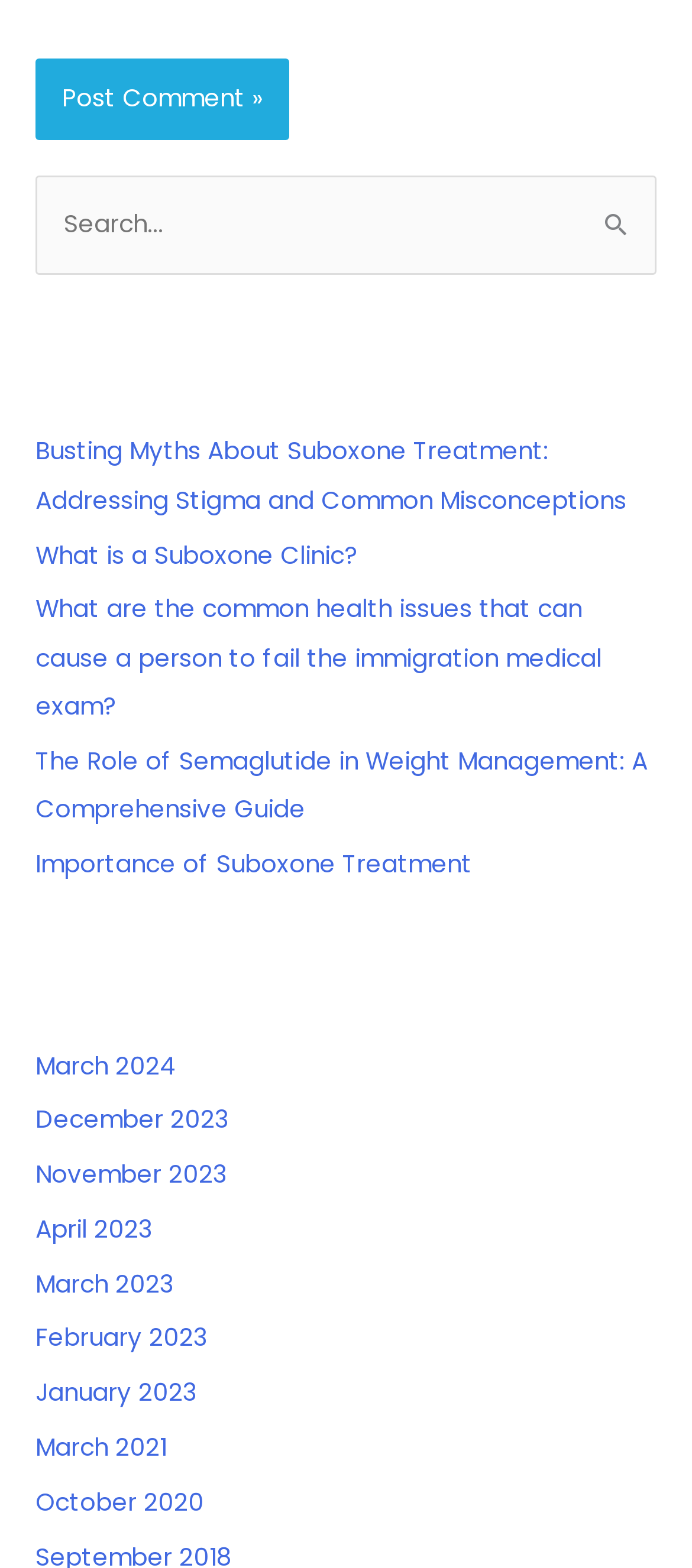Provide a single word or phrase answer to the question: 
How many search boxes are there?

1